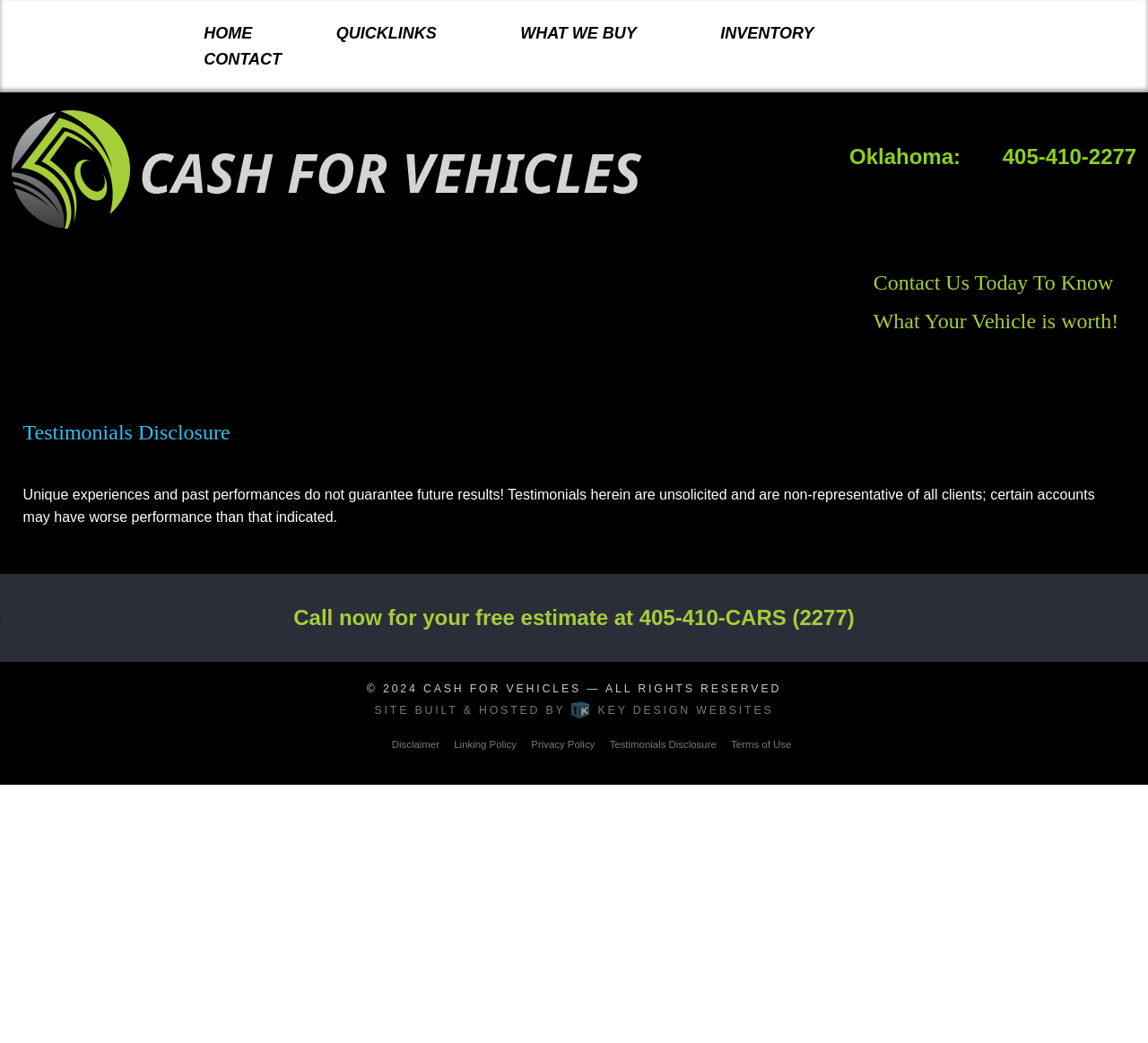Ascertain the bounding box coordinates for the UI element detailed here: "Terms of Use". The coordinates should be provided as [left, top, right, bottom] with each value being a float between 0 and 1.

[0.63, 0.706, 0.696, 0.721]